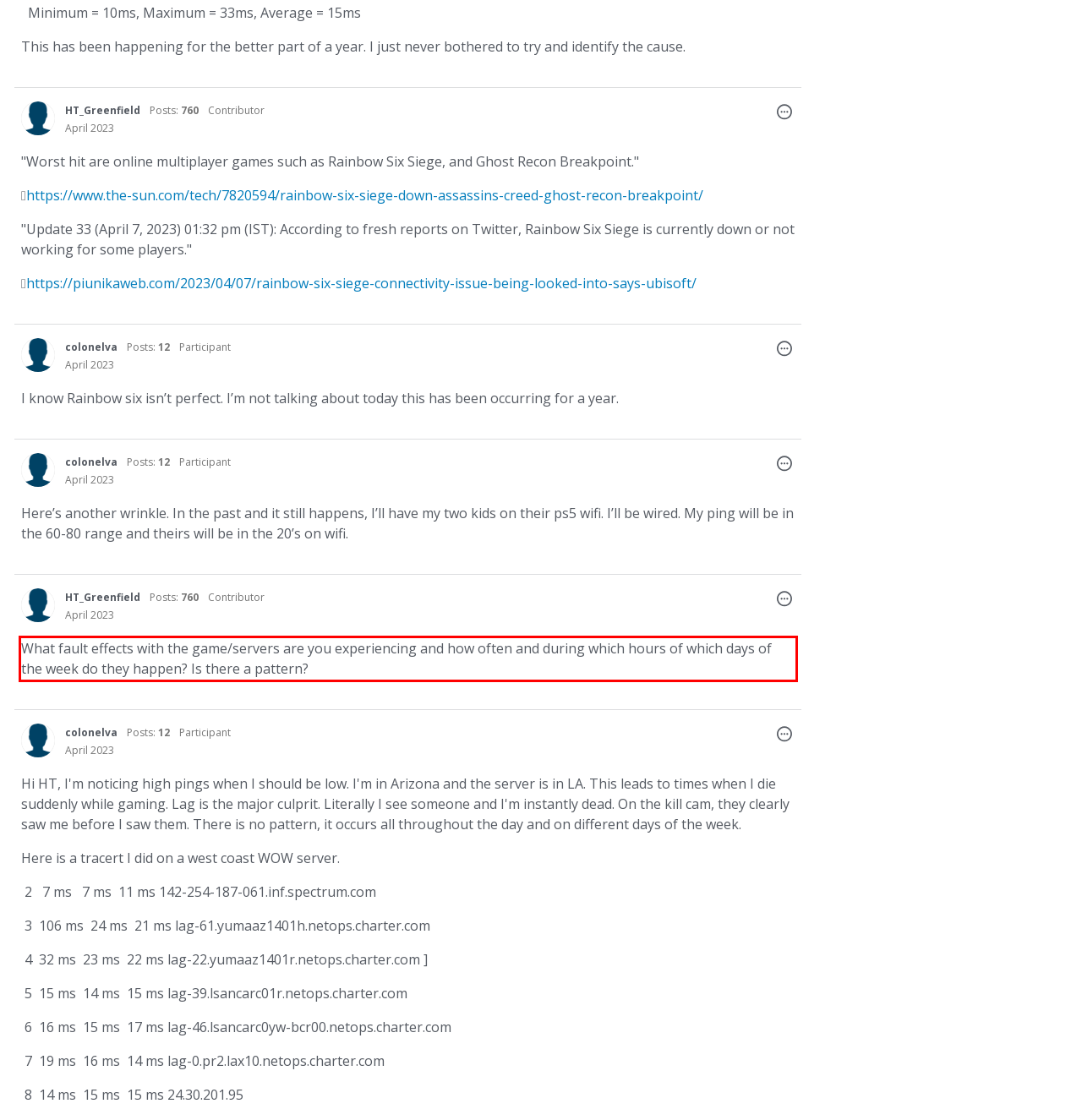Within the screenshot of the webpage, locate the red bounding box and use OCR to identify and provide the text content inside it.

What fault effects with the game/servers are you experiencing and how often and during which hours of which days of the week do they happen? Is there a pattern?